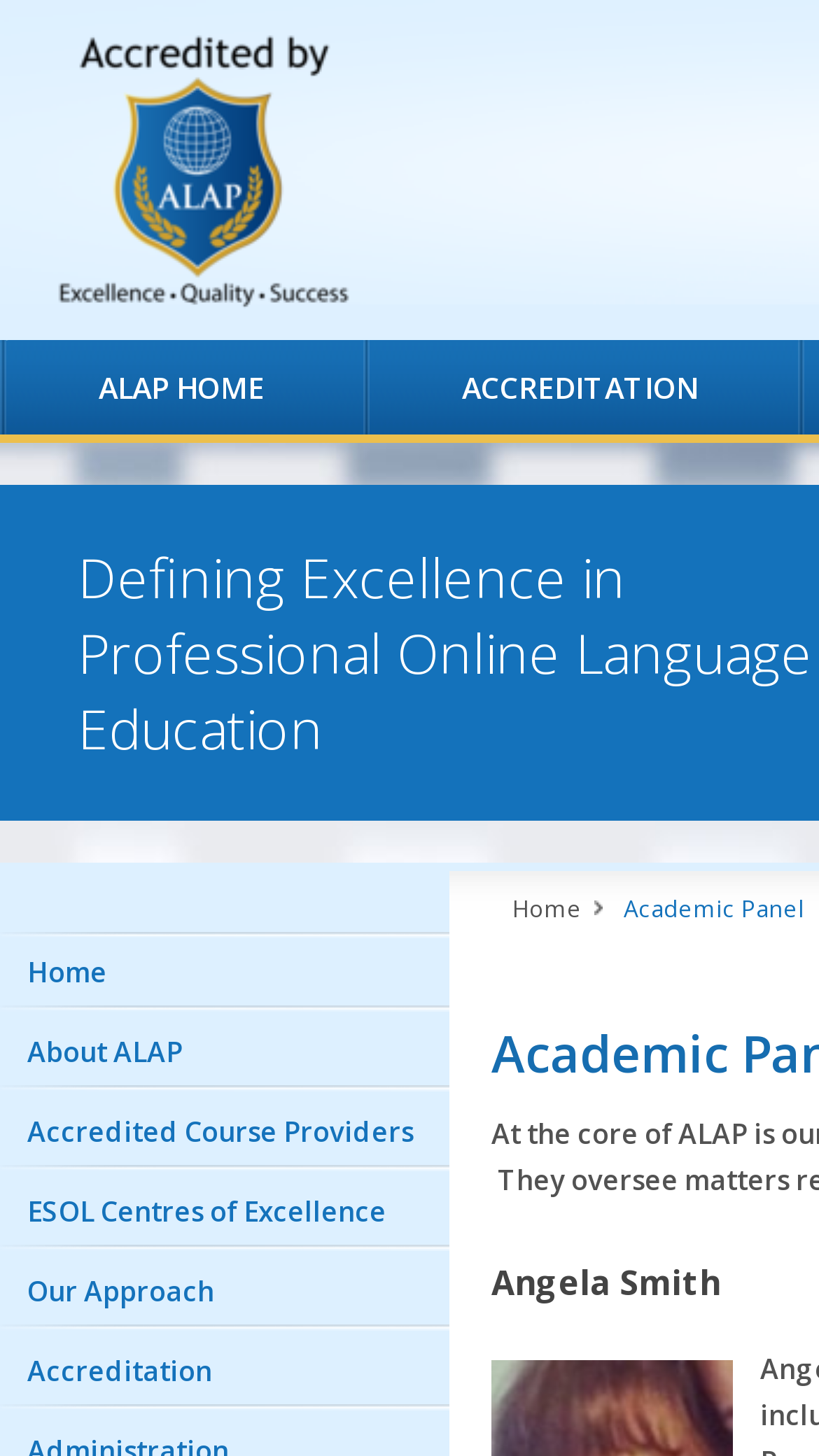Identify the bounding box coordinates for the element you need to click to achieve the following task: "visit about ALAP page". The coordinates must be four float values ranging from 0 to 1, formatted as [left, top, right, bottom].

[0.0, 0.695, 0.549, 0.75]